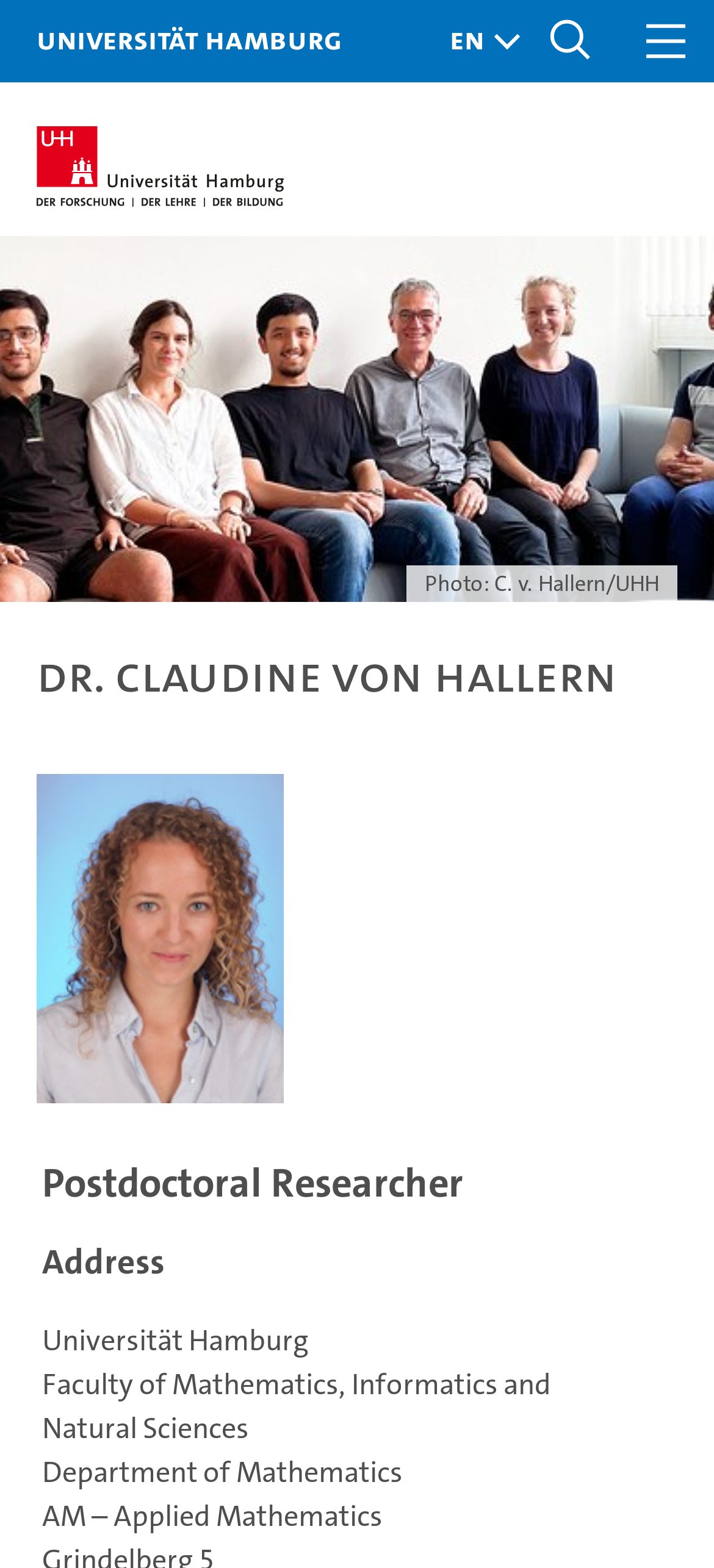Please identify the primary heading of the webpage and give its text content.

Dr. Claudine von Hallern